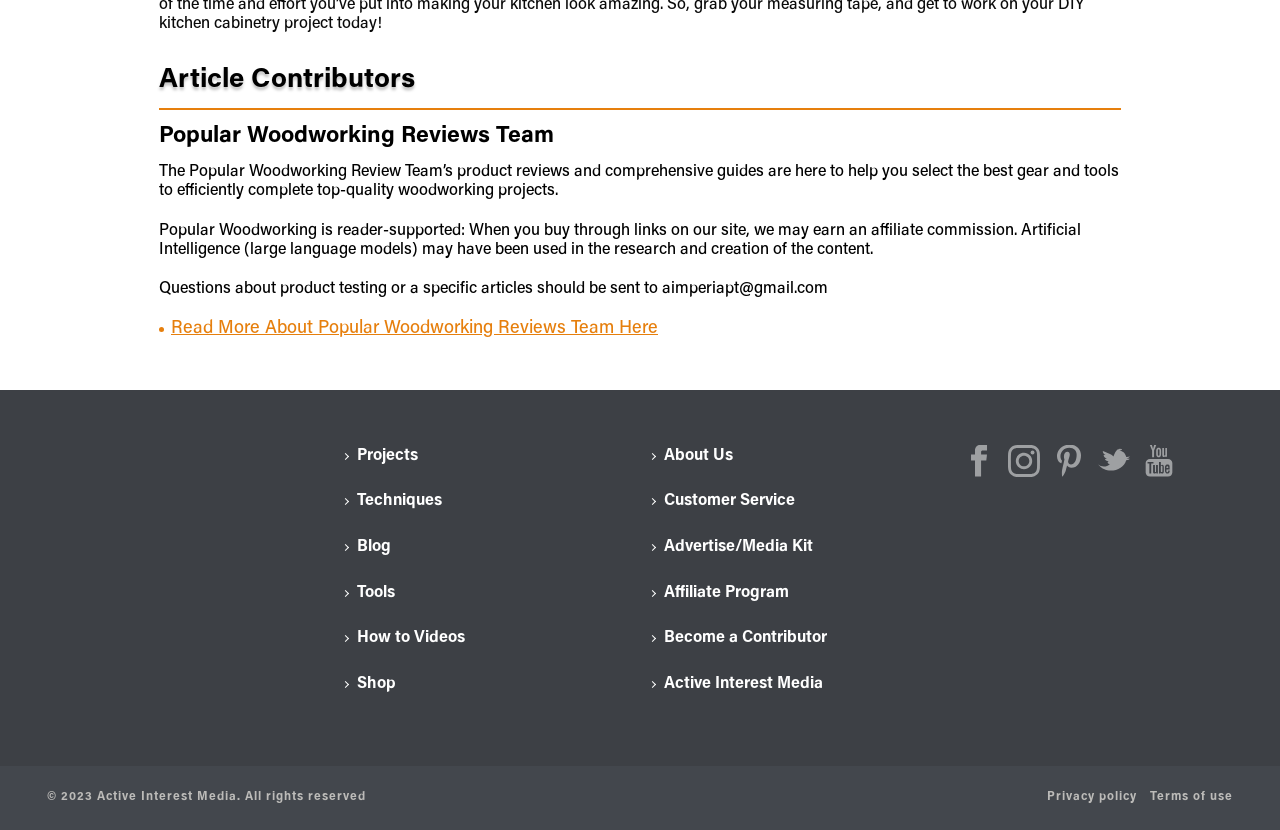What social media platforms does the website have?
Based on the screenshot, answer the question with a single word or phrase.

Facebook, Instagram, Pinterest, Twitter, YouTube